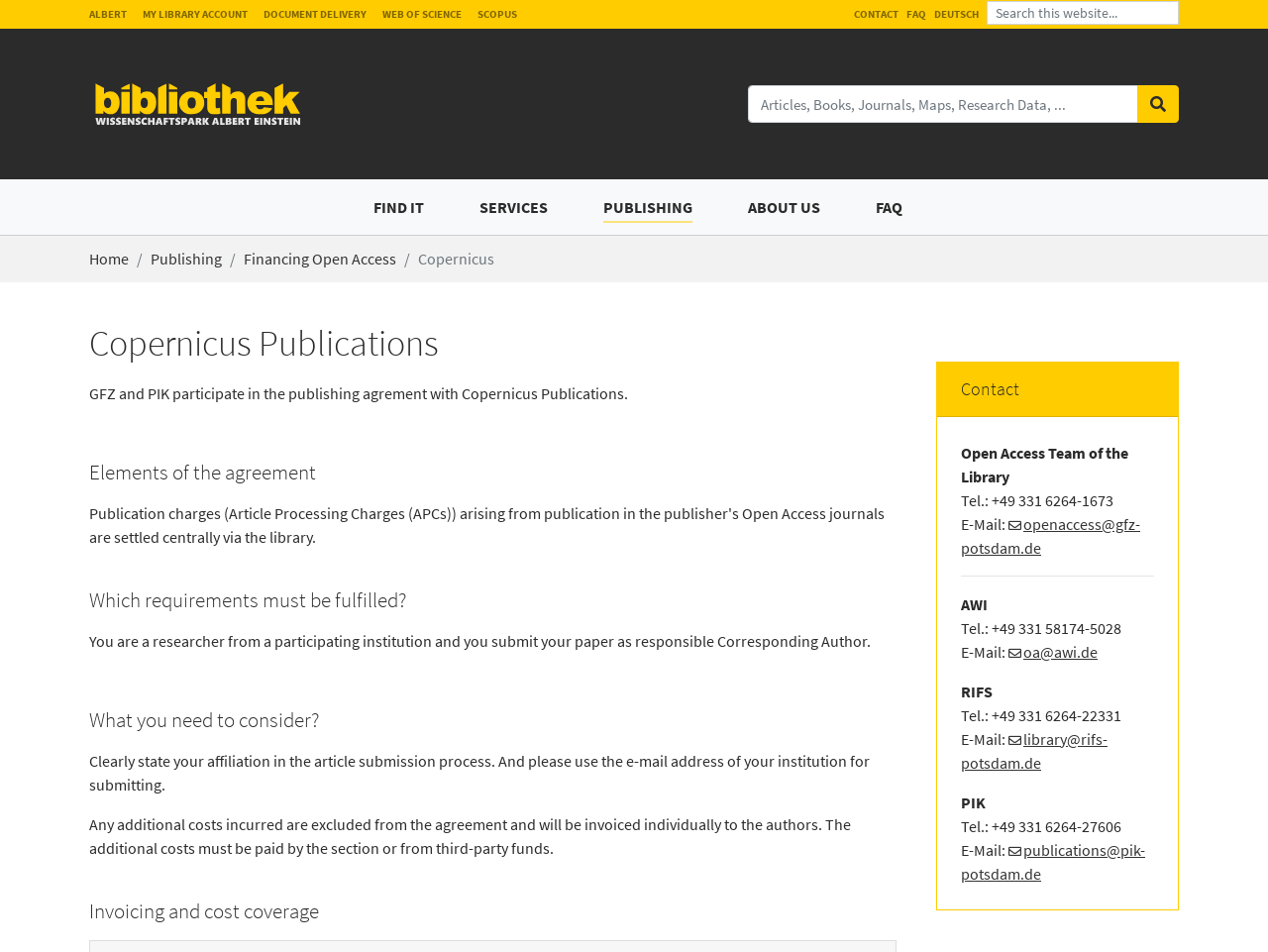Please determine the bounding box coordinates of the element to click on in order to accomplish the following task: "Go to FAQ". Ensure the coordinates are four float numbers ranging from 0 to 1, i.e., [left, top, right, bottom].

[0.715, 0.007, 0.73, 0.022]